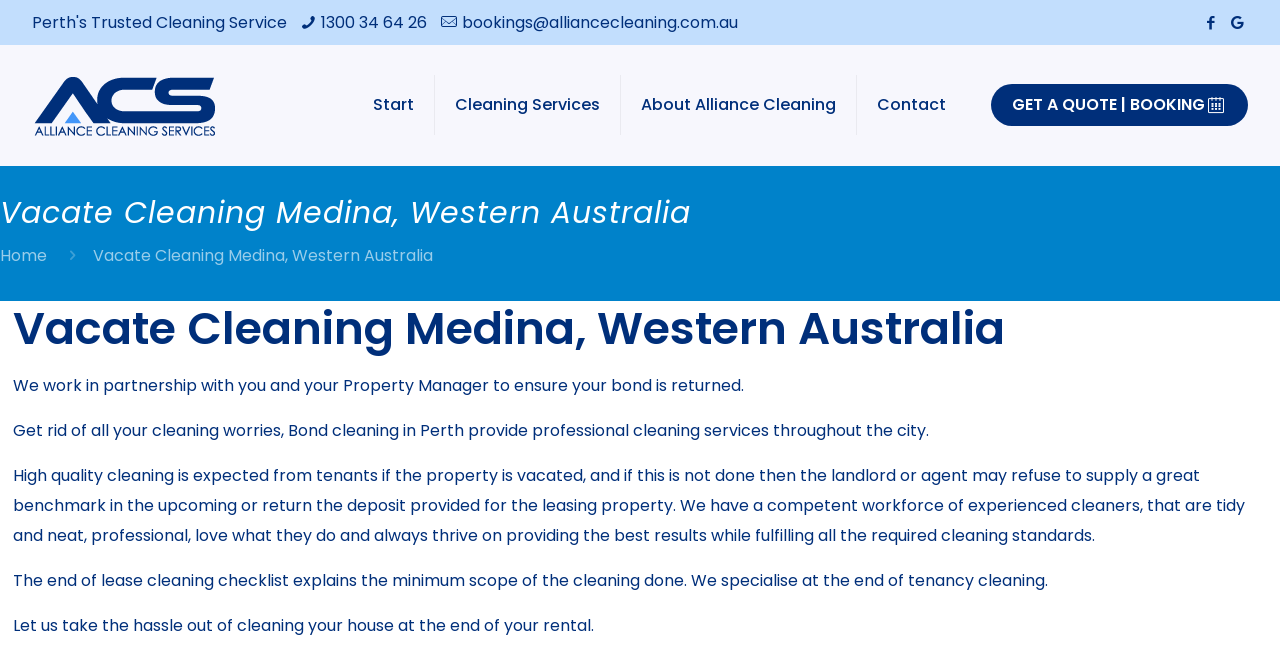Determine the bounding box coordinates of the region I should click to achieve the following instruction: "Get a quote or book a service". Ensure the bounding box coordinates are four float numbers between 0 and 1, i.e., [left, top, right, bottom].

[0.774, 0.128, 0.975, 0.191]